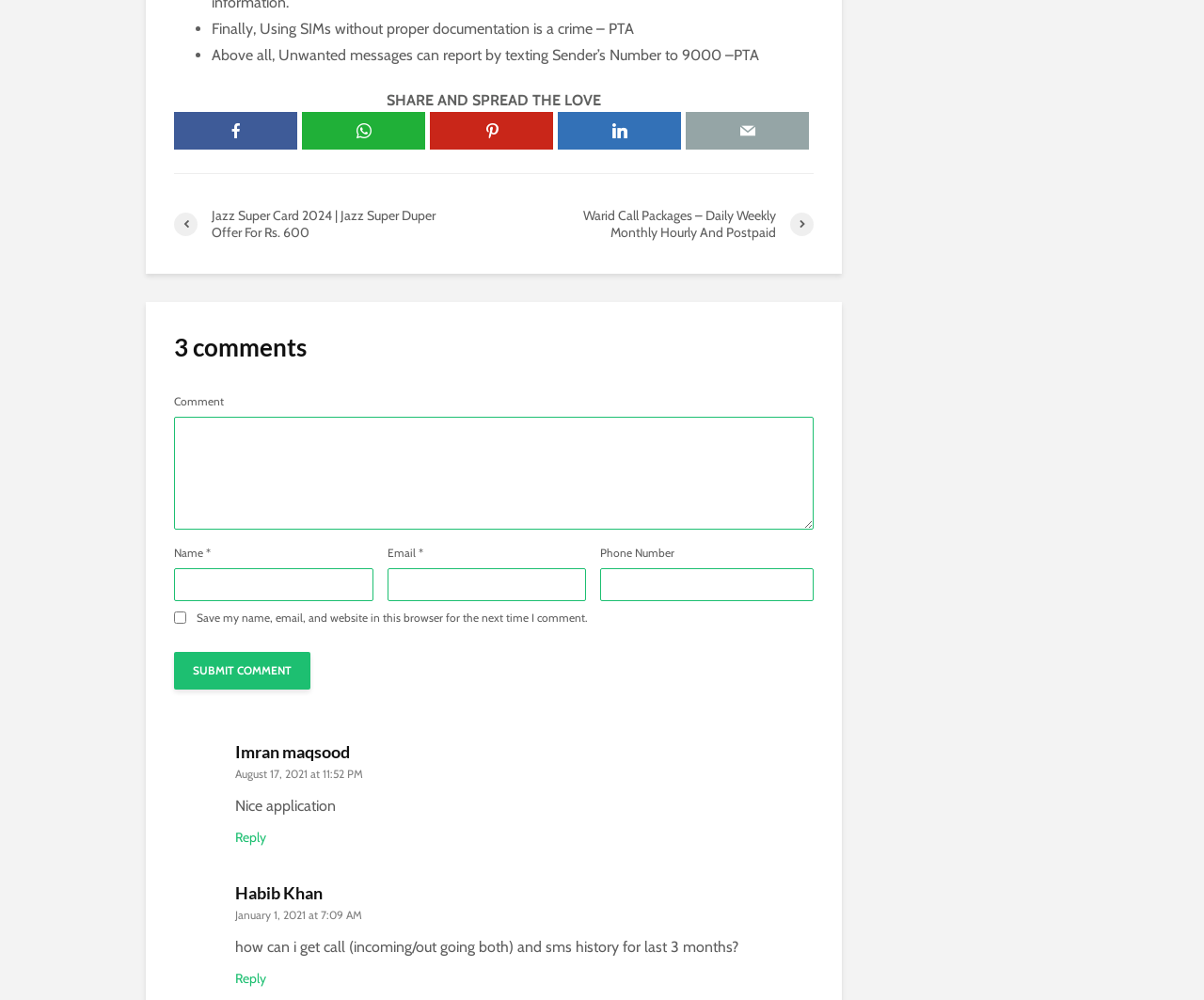Identify the bounding box coordinates for the region of the element that should be clicked to carry out the instruction: "Click the link to view Warid Call Packages". The bounding box coordinates should be four float numbers between 0 and 1, i.e., [left, top, right, bottom].

[0.41, 0.208, 0.676, 0.242]